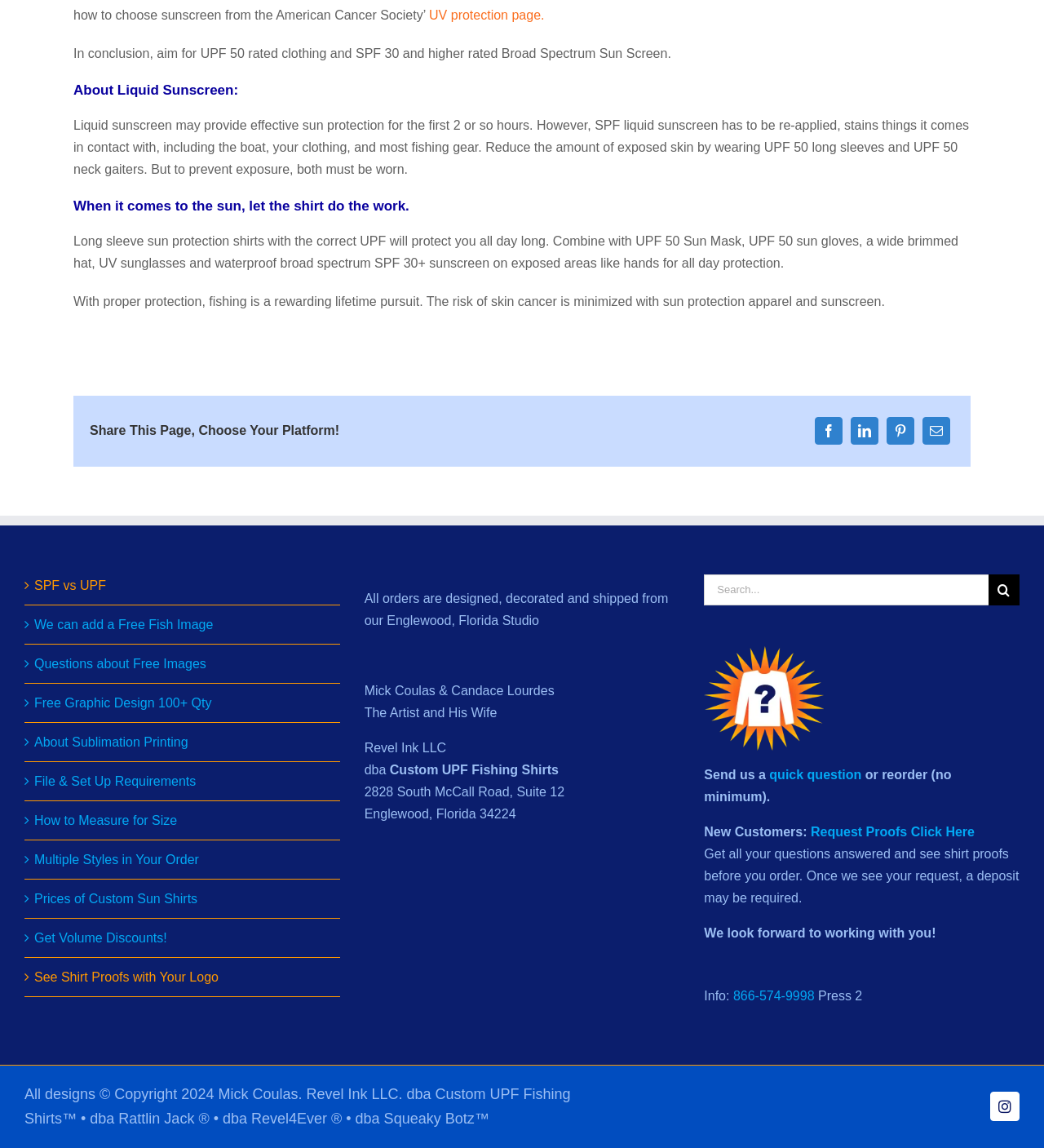Predict the bounding box coordinates of the area that should be clicked to accomplish the following instruction: "Follow on Instagram". The bounding box coordinates should consist of four float numbers between 0 and 1, i.e., [left, top, right, bottom].

[0.948, 0.951, 0.977, 0.977]